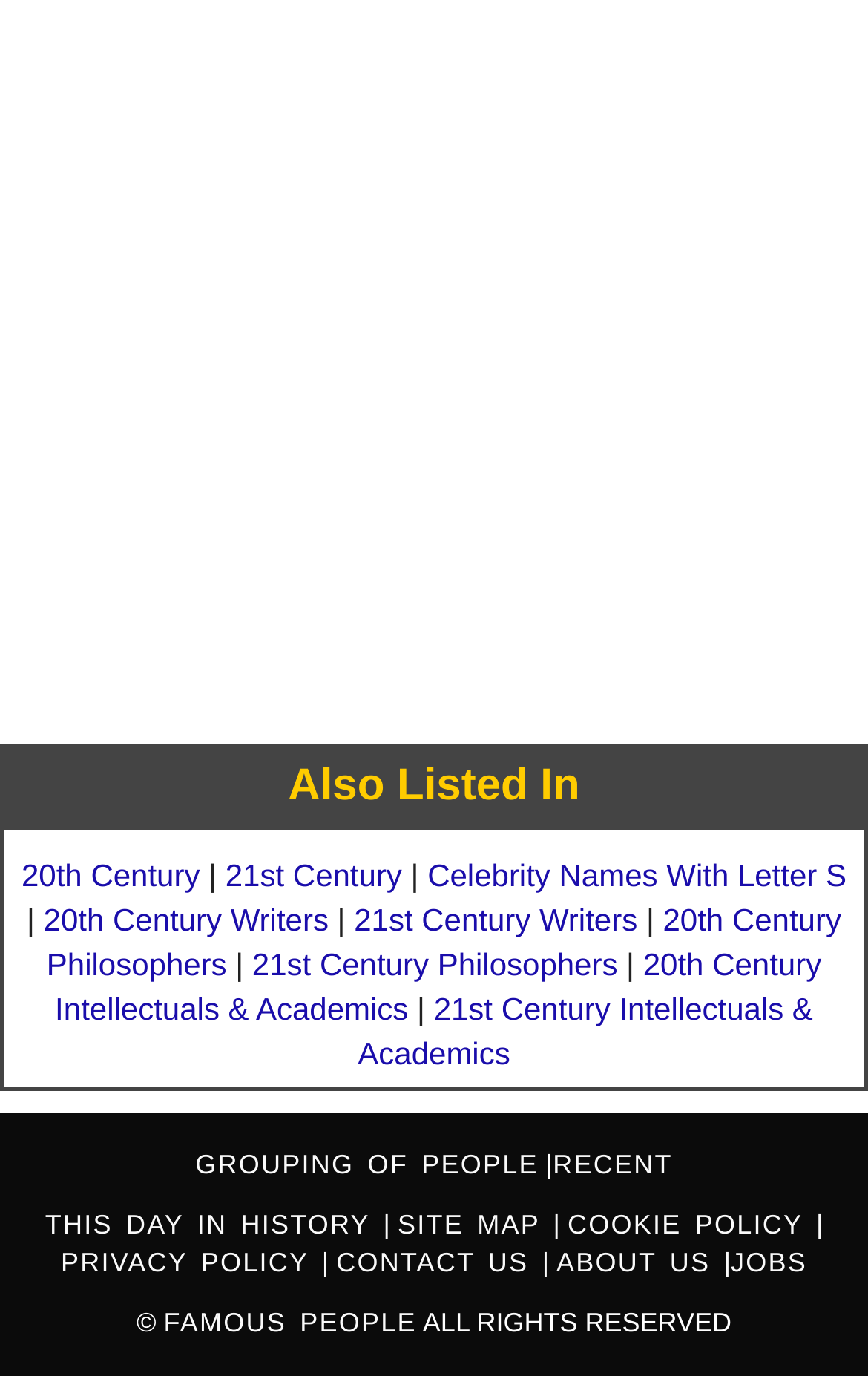What is the meaning of the '©' symbol?
Please provide a comprehensive answer based on the contents of the image.

The '©' symbol is a copyright symbol, indicating that the website's content is protected by copyright law, and the adjacent text 'ALL RIGHTS RESERVED' reinforces this notion, suggesting that the website's owners reserve all rights to the content.